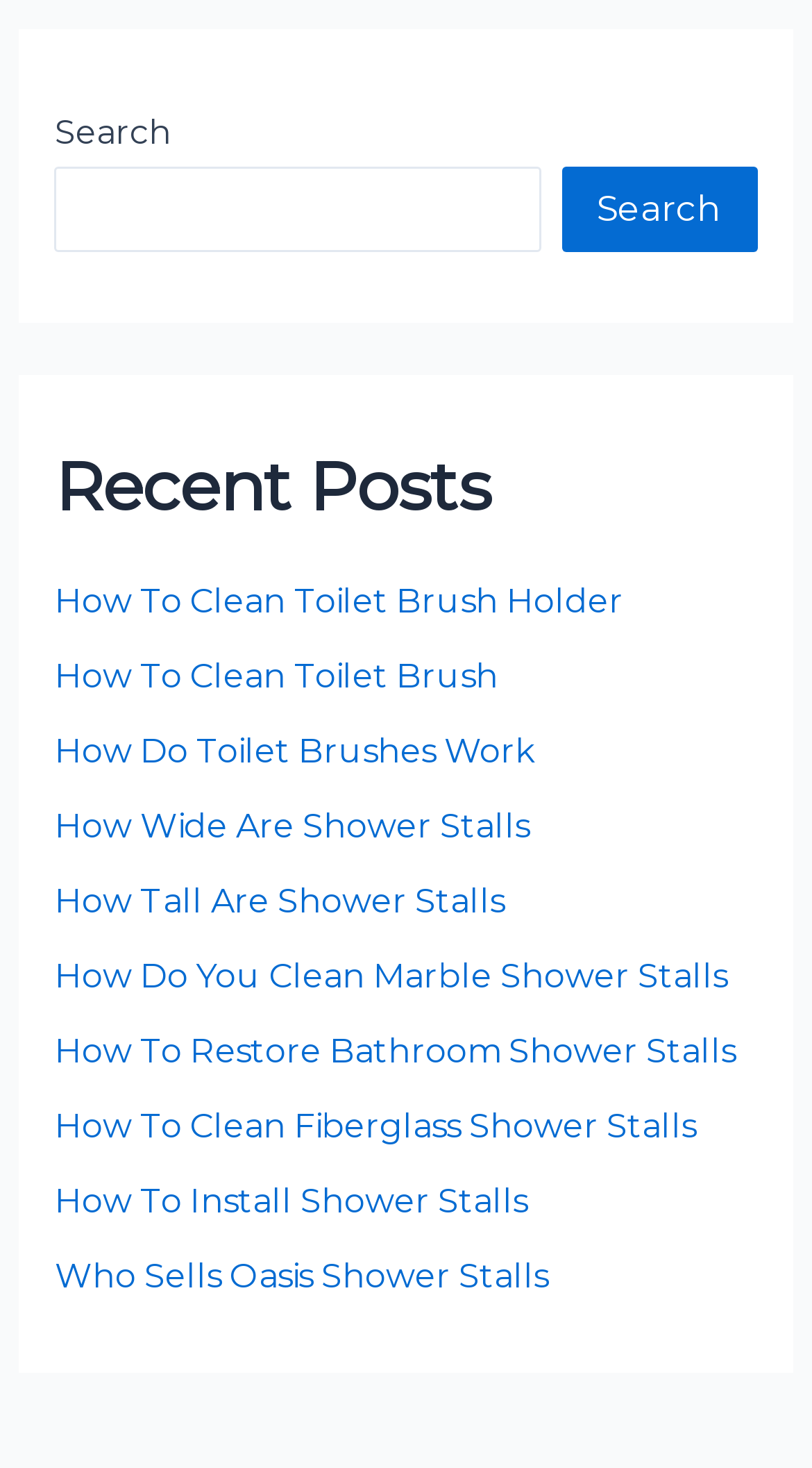Using the description: "Extreme Restaurant Shiraz", determine the UI element's bounding box coordinates. Ensure the coordinates are in the format of four float numbers between 0 and 1, i.e., [left, top, right, bottom].

None